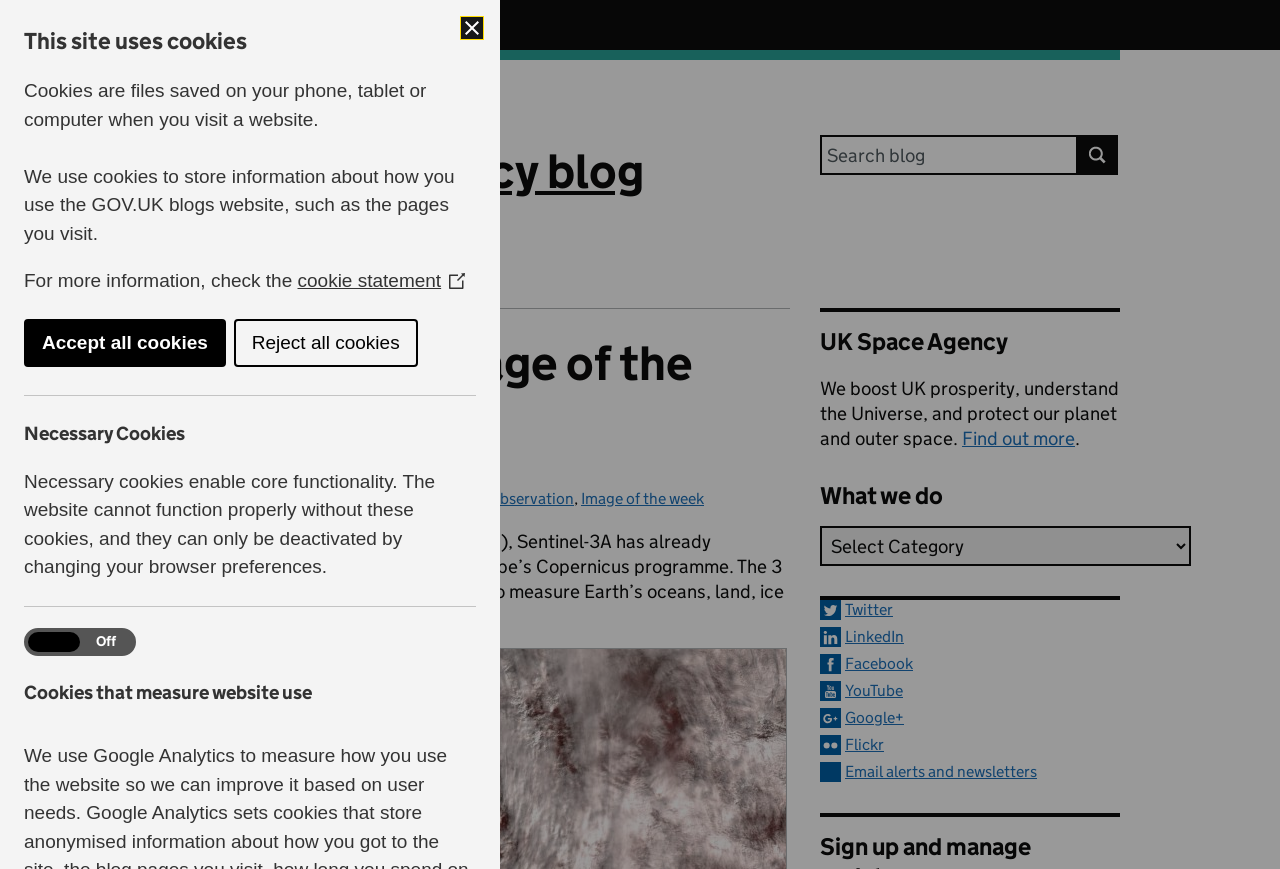Carefully observe the image and respond to the question with a detailed answer:
What is the name of the blog?

I found the answer by looking at the banner element with the text 'Blog UK Space Agency blog' and extracting the blog name from it.